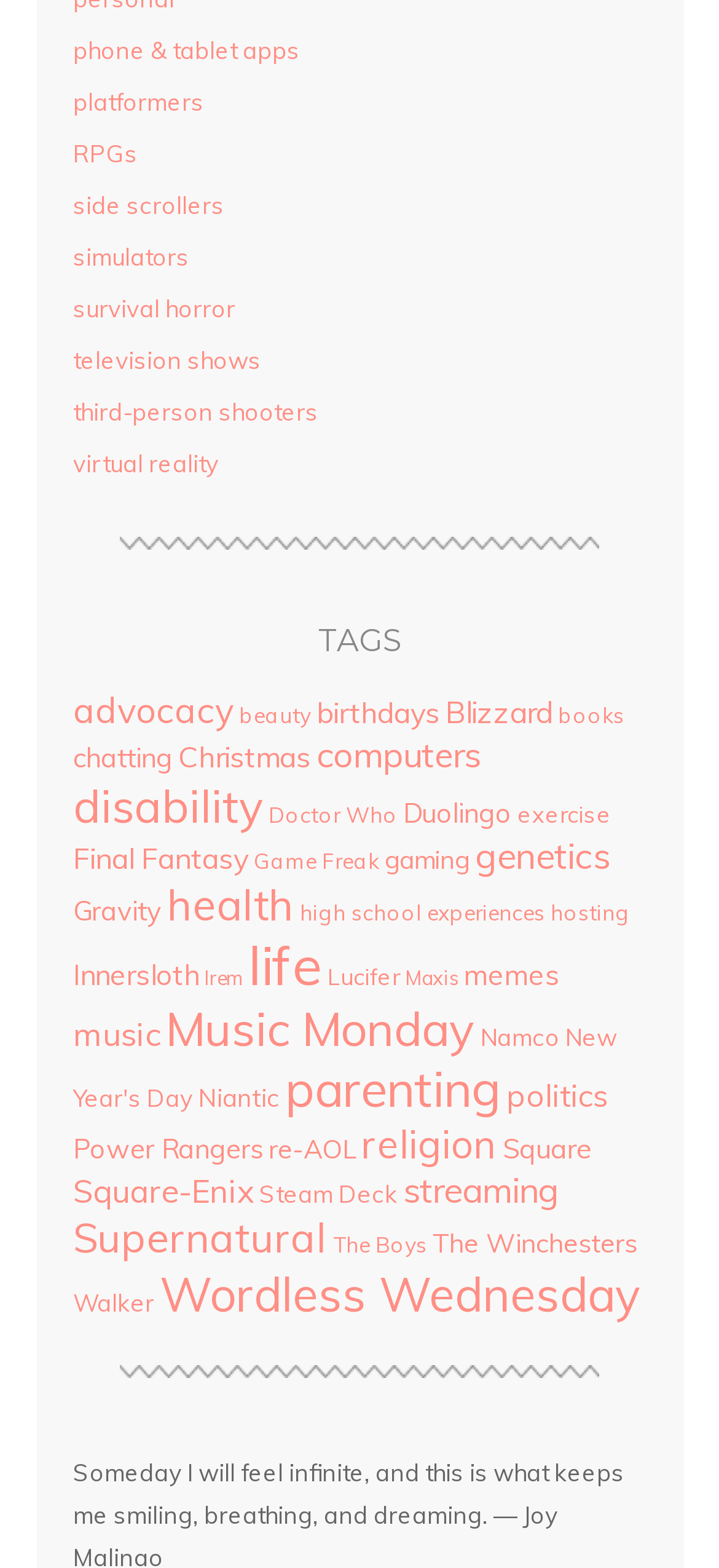What is the category of the link with the most items? Analyze the screenshot and reply with just one word or a short phrase.

life